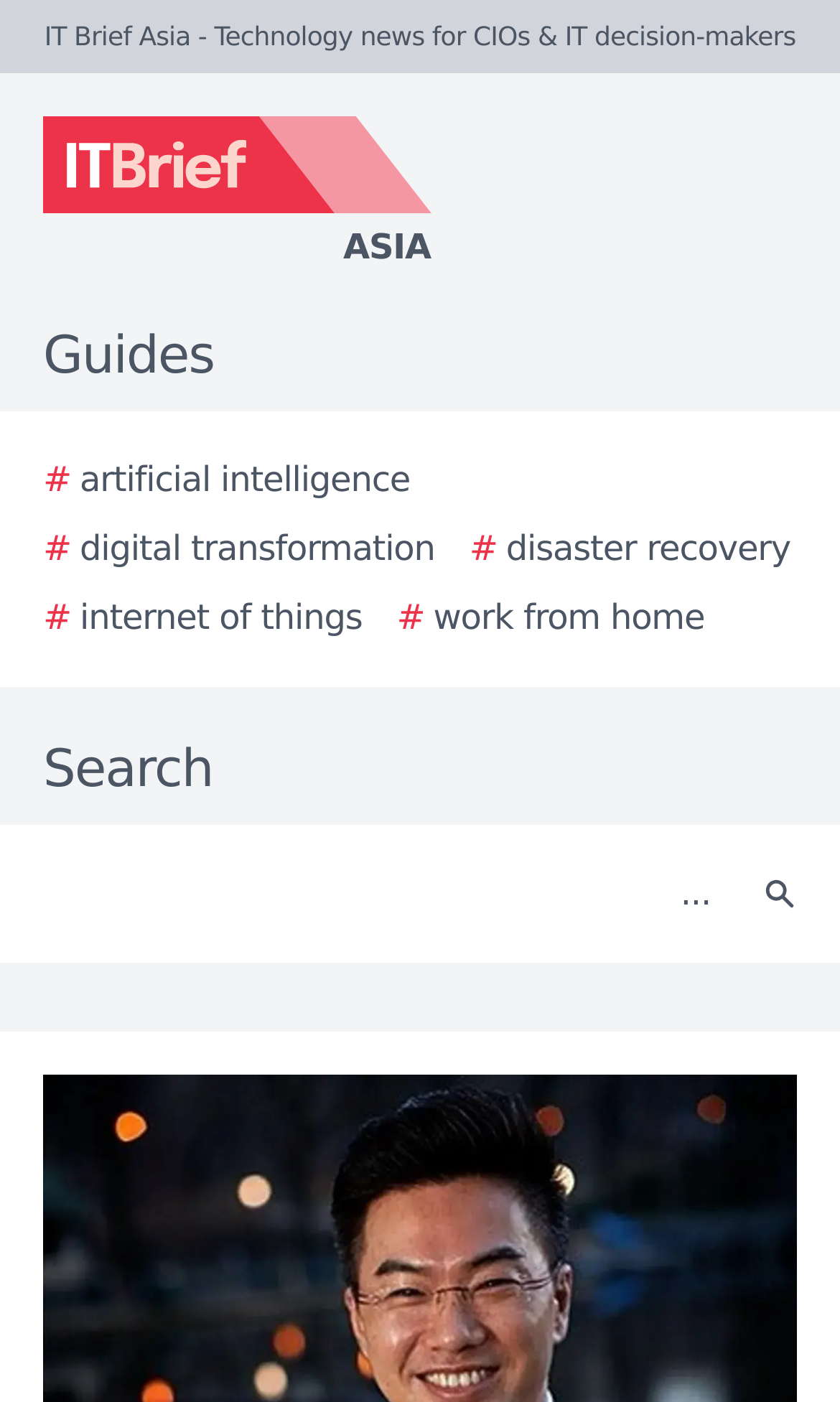What is the logo of the website?
Look at the image and construct a detailed response to the question.

The logo of the website is an image located at the top of the webpage, and it is described as 'IT Brief Asia logo'.